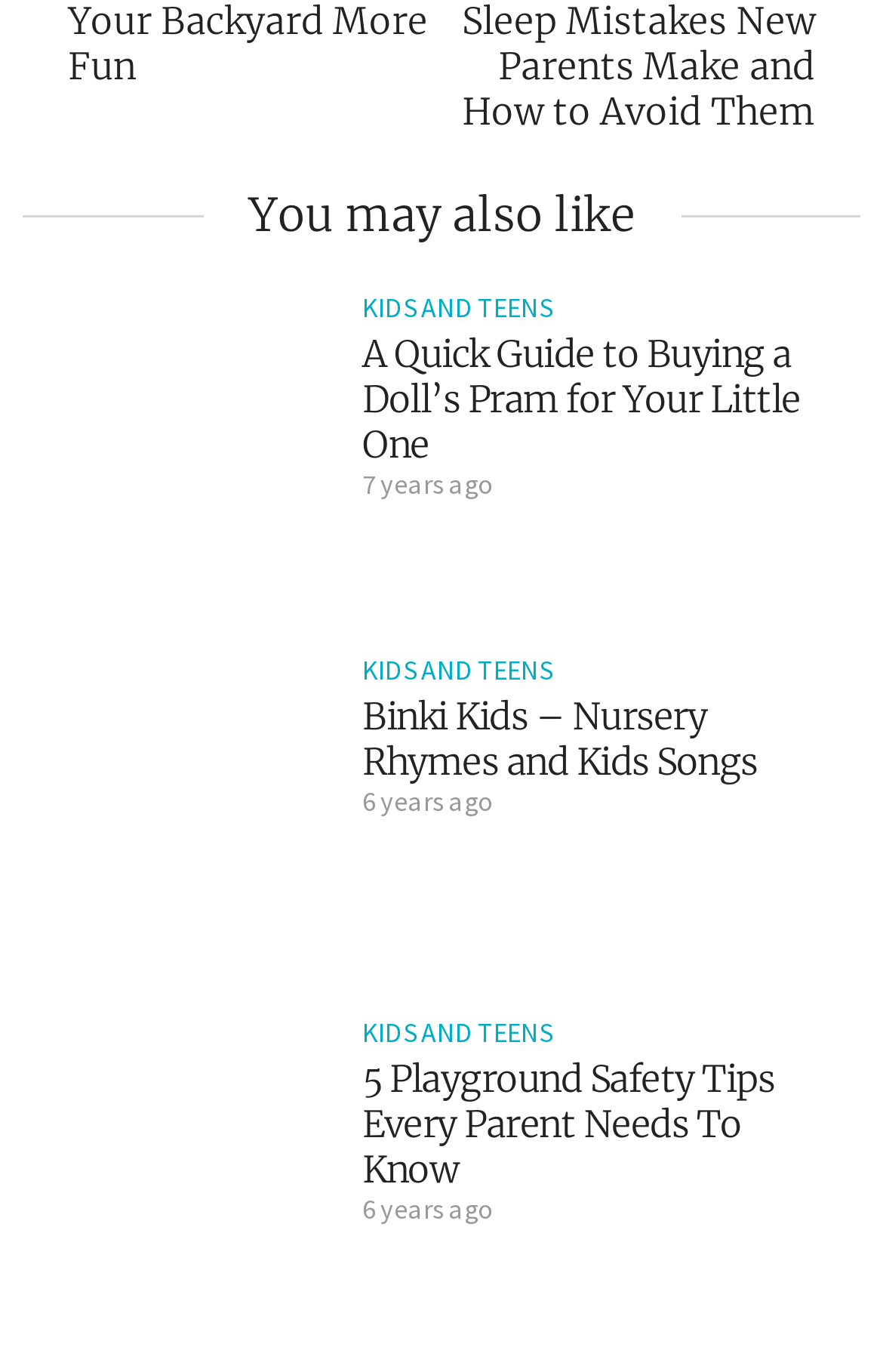Find the UI element described as: "Kids and Teens" and predict its bounding box coordinates. Ensure the coordinates are four float numbers between 0 and 1, [left, top, right, bottom].

[0.41, 0.211, 0.626, 0.236]